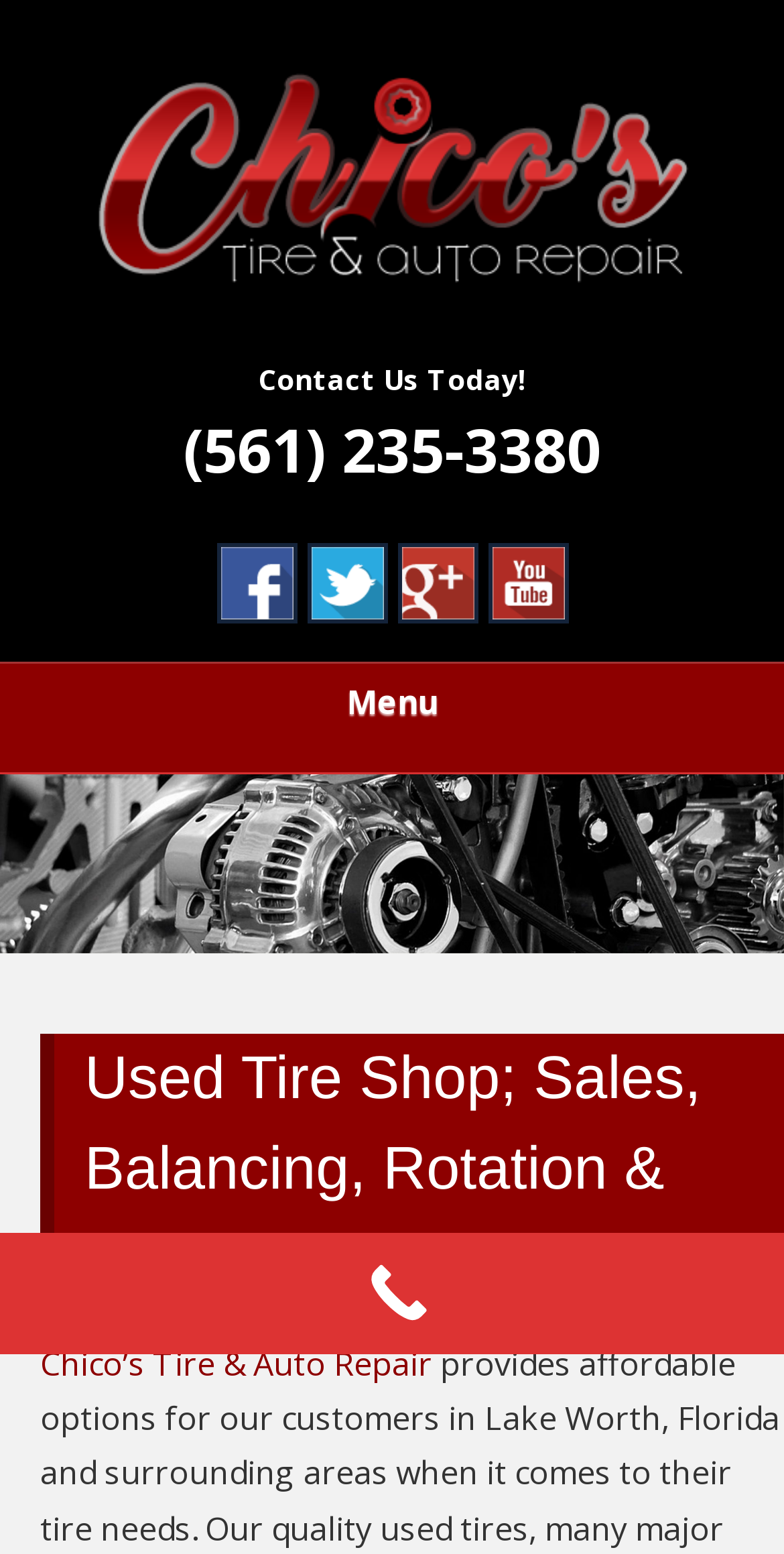Could you find the bounding box coordinates of the clickable area to complete this instruction: "Click the 'Call Now Button'"?

[0.455, 0.806, 0.558, 0.858]